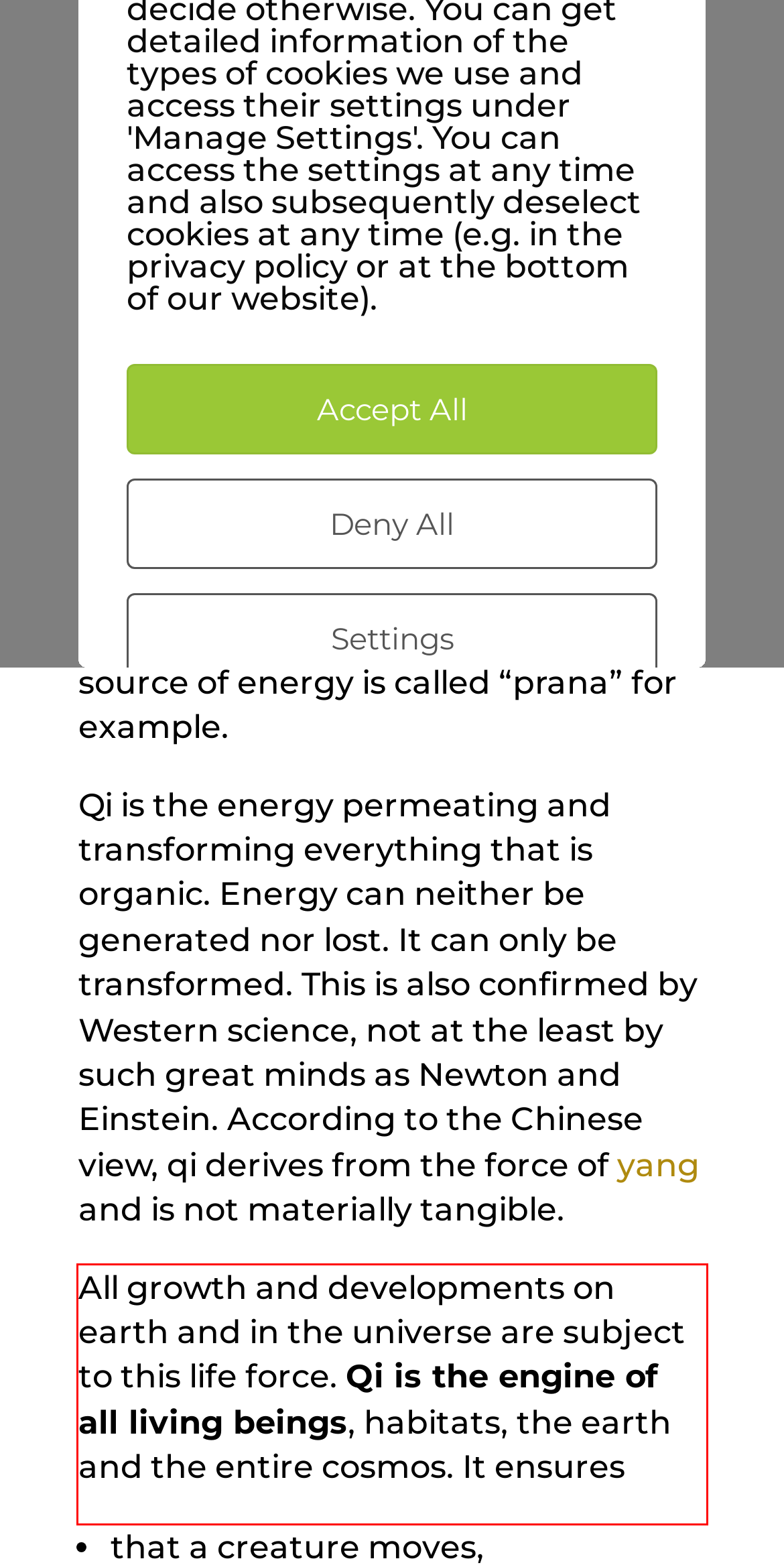Please look at the webpage screenshot and extract the text enclosed by the red bounding box.

All growth and developments on earth and in the universe are subject to this life force. Qi is the engine of all living beings, habitats, the earth and the entire cosmos. It ensures